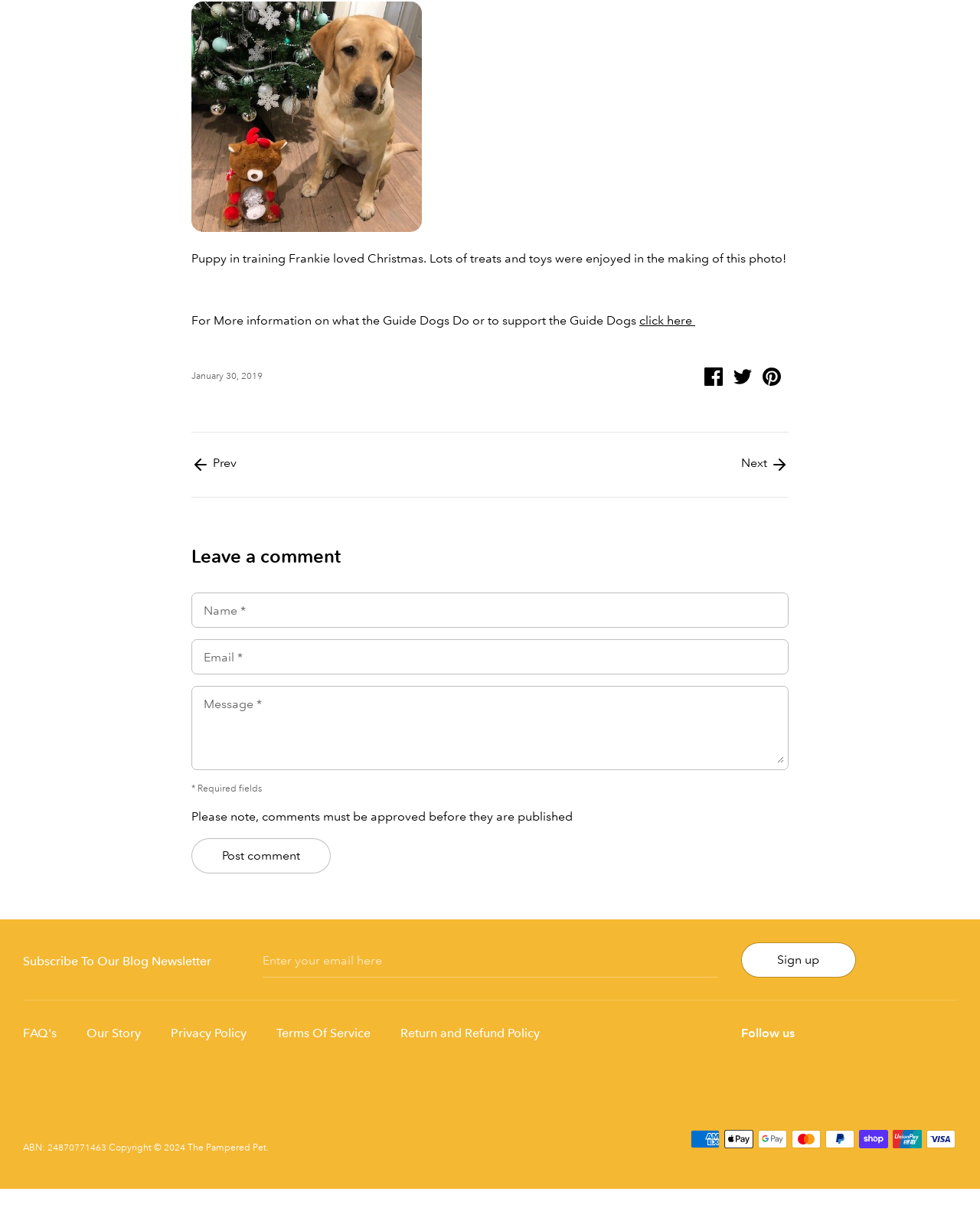How many social media links are there to share the blog post?
Using the information from the image, give a concise answer in one word or a short phrase.

3